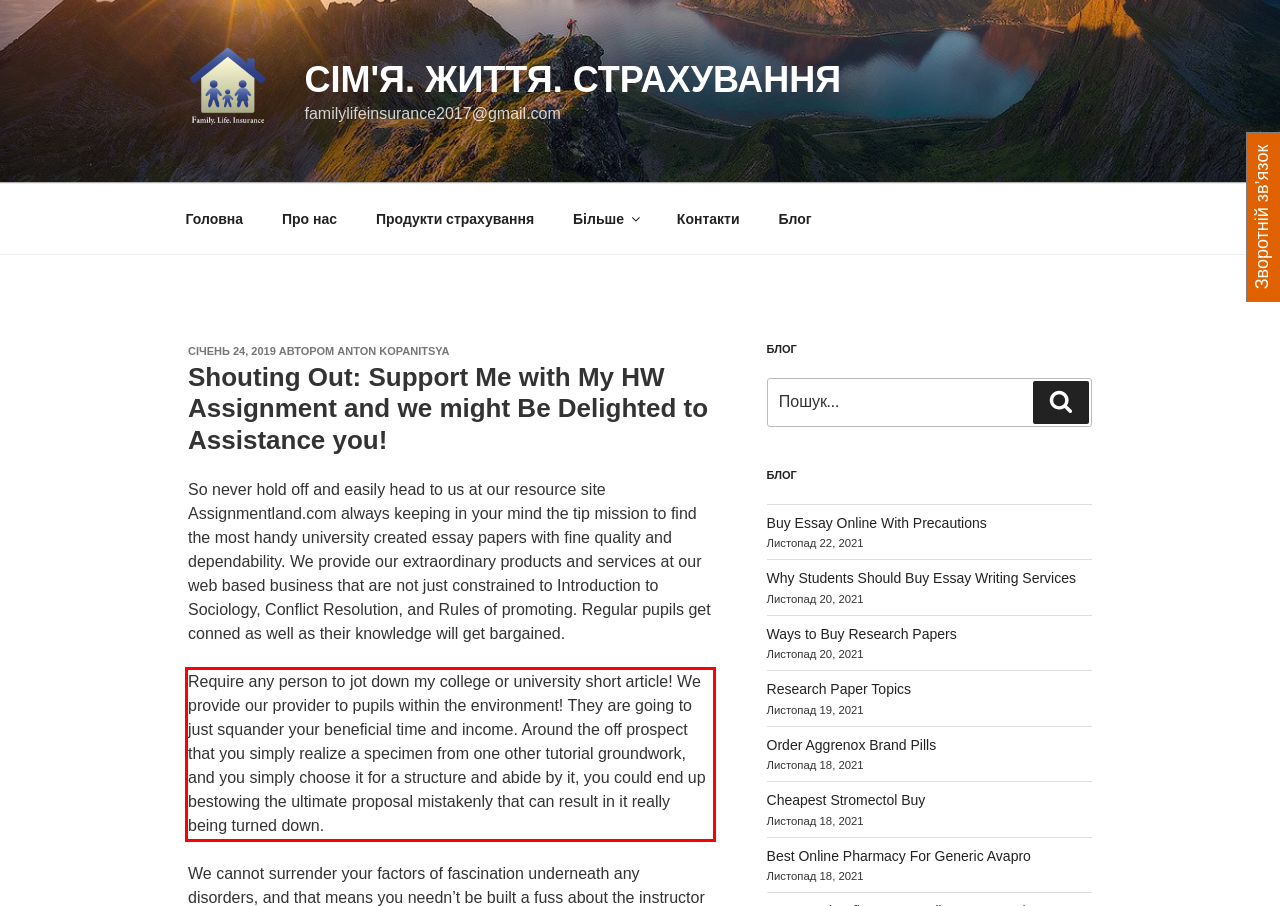View the screenshot of the webpage and identify the UI element surrounded by a red bounding box. Extract the text contained within this red bounding box.

Require any person to jot down my college or university short article! We provide our provider to pupils within the environment! They are going to just squander your beneficial time and income. Around the off prospect that you simply realize a specimen from one other tutorial groundwork, and you simply choose it for a structure and abide by it, you could end up bestowing the ultimate proposal mistakenly that can result in it really being turned down.